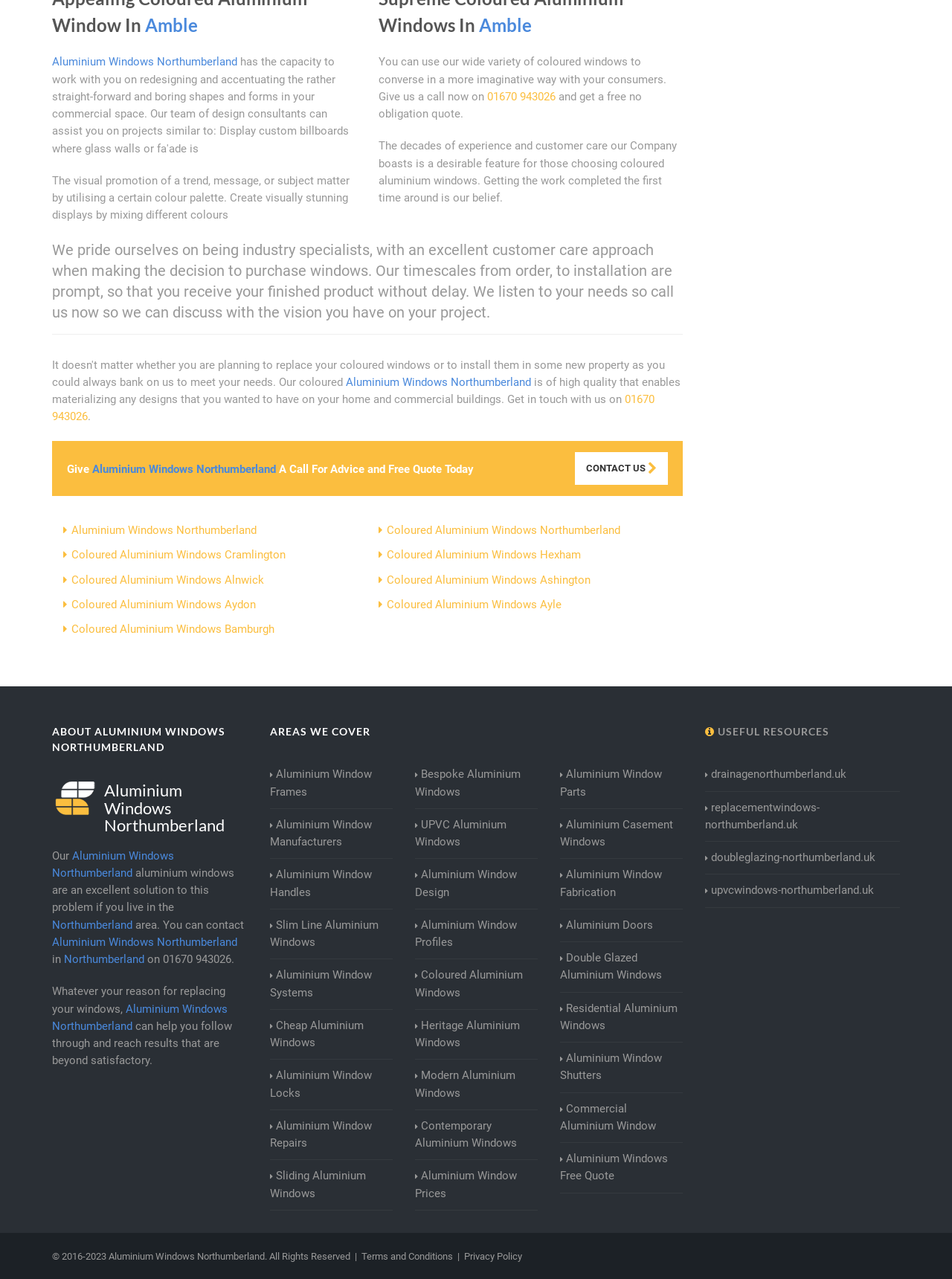Please answer the following question using a single word or phrase: 
What areas do they cover?

Northumberland and surrounding areas